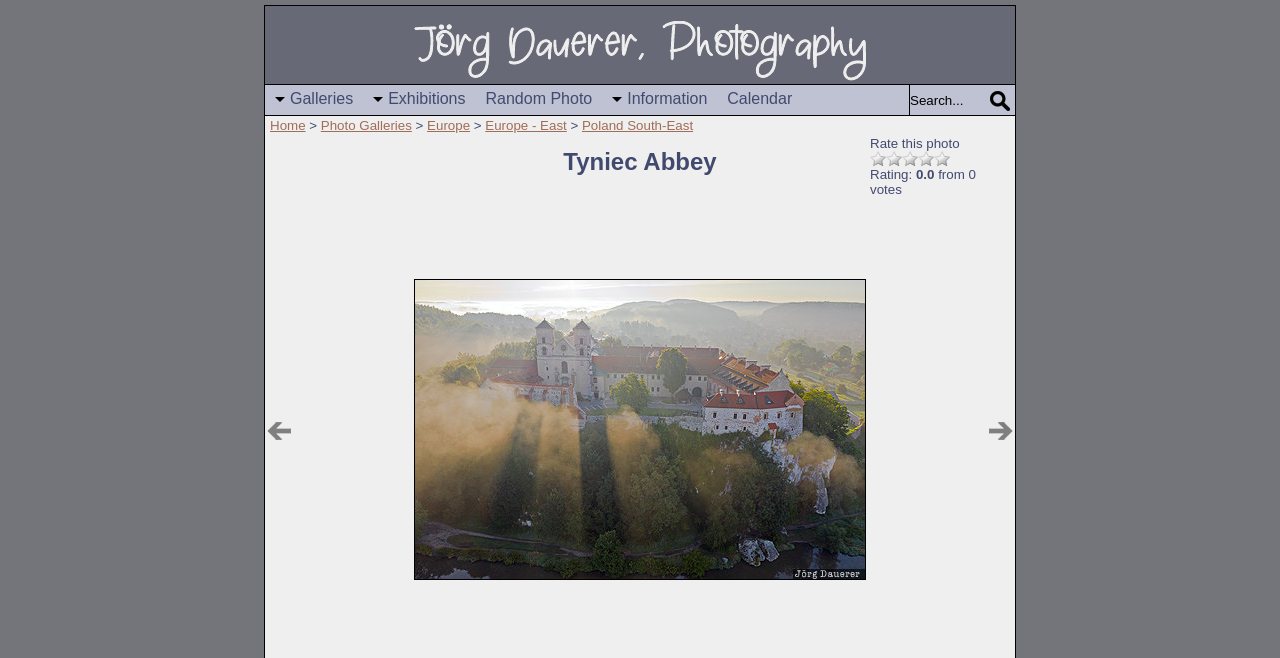Locate the bounding box coordinates of the clickable area to execute the instruction: "Click the logo". Provide the coordinates as four float numbers between 0 and 1, represented as [left, top, right, bottom].

[0.312, 0.105, 0.688, 0.128]